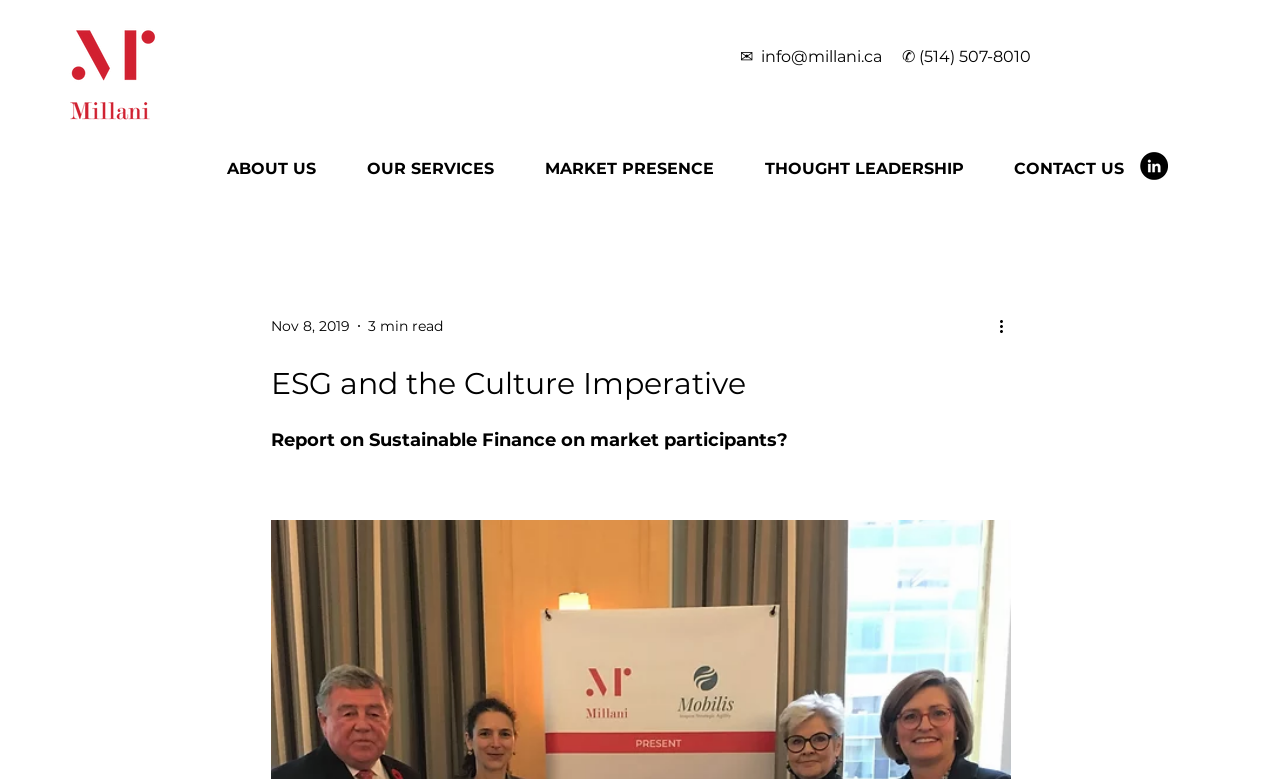Show the bounding box coordinates of the element that should be clicked to complete the task: "Read the report on ESG and the Culture Imperative".

[0.211, 0.469, 0.789, 0.516]